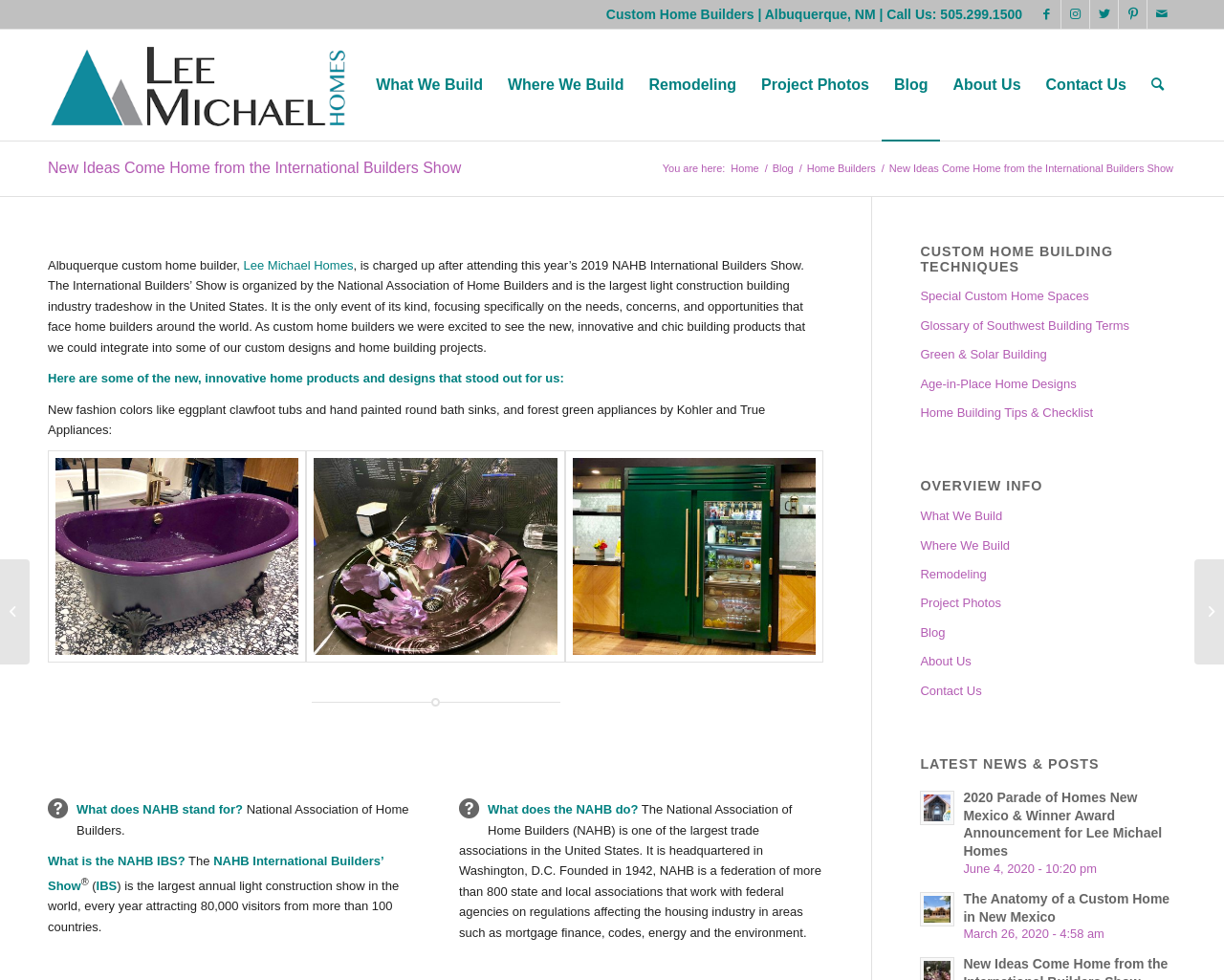Given the element description, predict the bounding box coordinates in the format (top-left x, top-left y, bottom-right x, bottom-right y), using floating point numbers between 0 and 1: Pinterest

[0.914, 0.0, 0.937, 0.029]